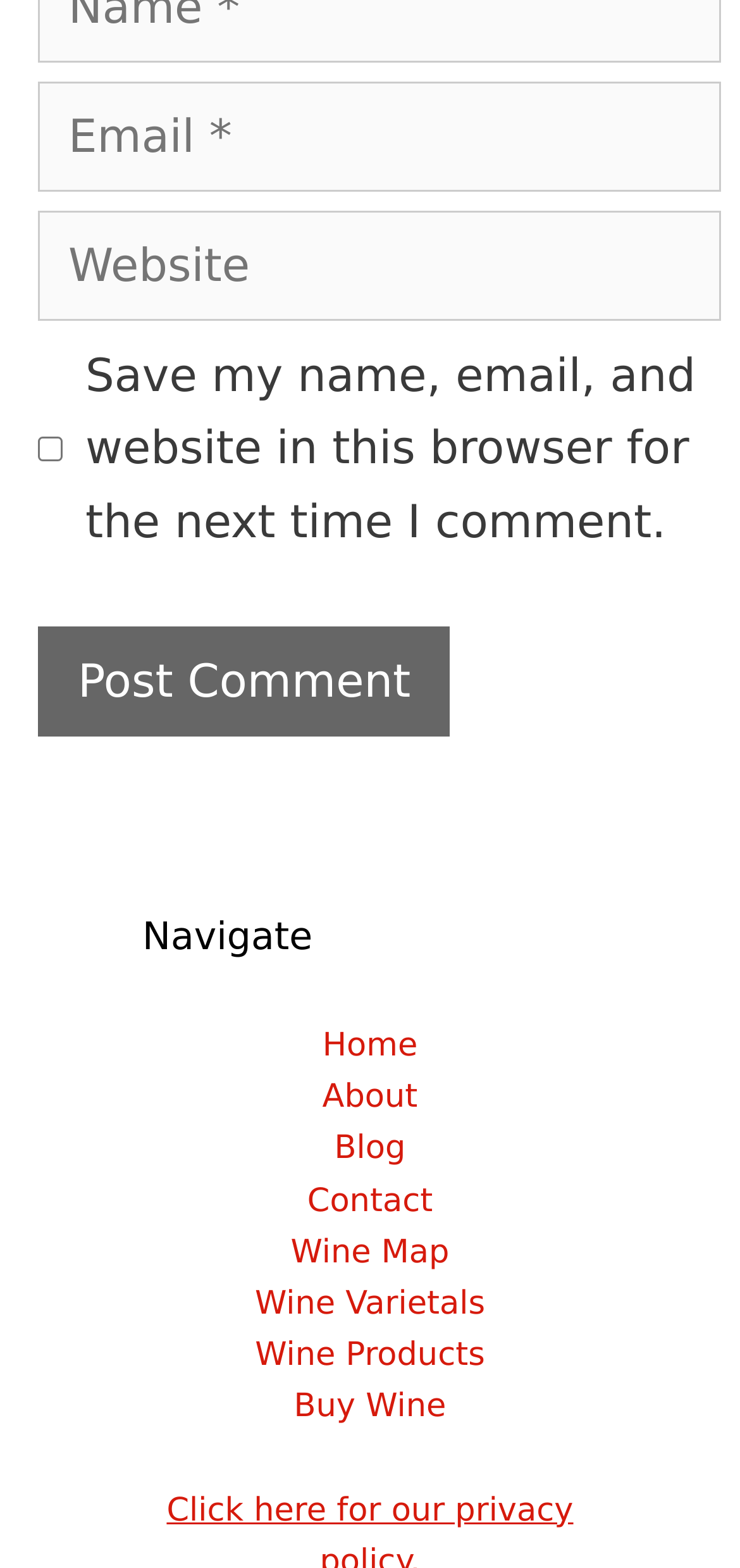Please identify the bounding box coordinates of the clickable element to fulfill the following instruction: "Post a comment". The coordinates should be four float numbers between 0 and 1, i.e., [left, top, right, bottom].

[0.051, 0.399, 0.609, 0.47]